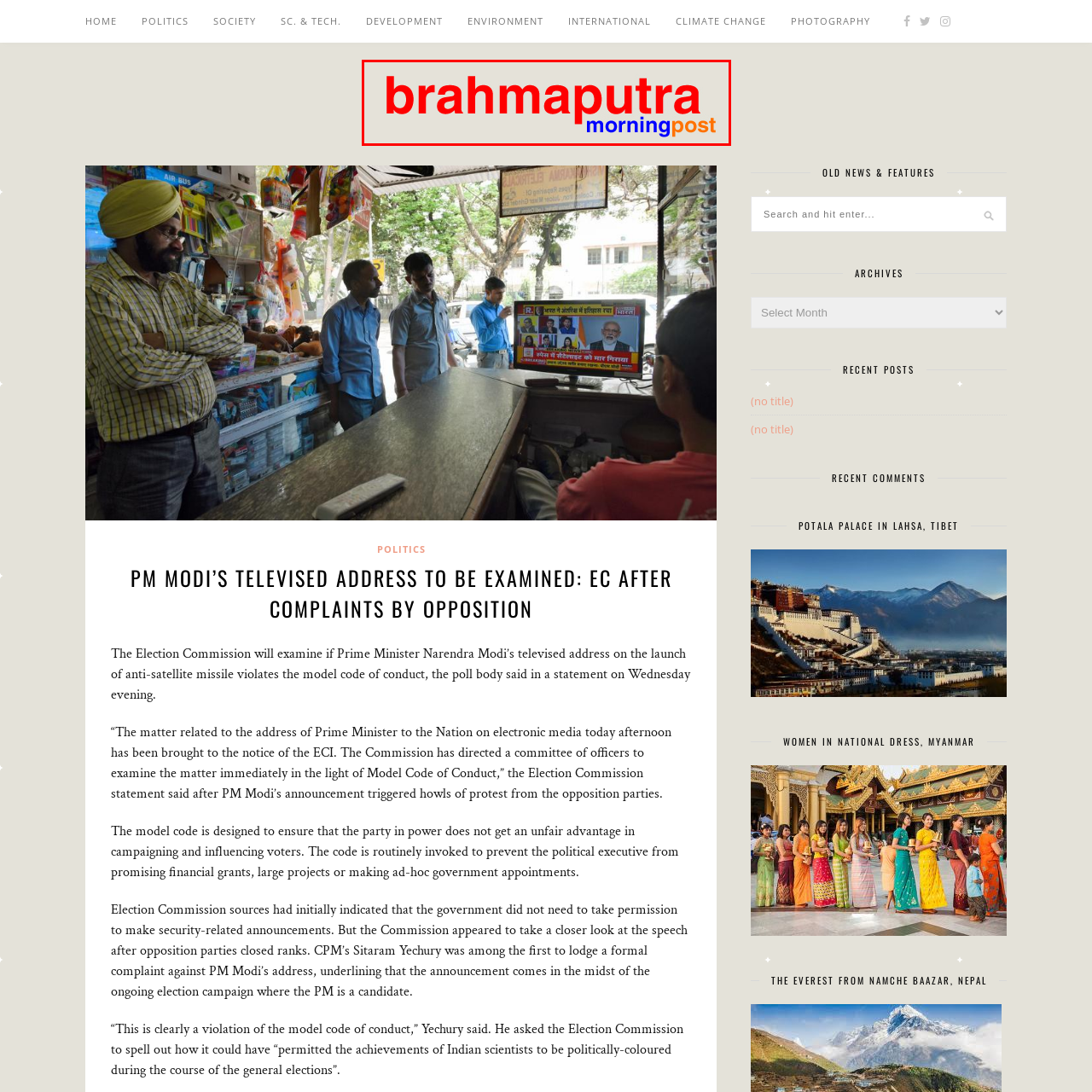Generate a detailed caption for the content inside the red bounding box.

The image showcases the logo of "Brahmaputra Morning Post," marked by its distinctive use of bold typography. The word "brahmaputra" is prominently displayed in bright red, emphasizing the publication's name, while "morning" is featured in a calm blue, contrasting with the vivacious red, and "post" is depicted in an inviting orange hue. This vibrant color scheme reflects the dynamic nature of the news organization, which focuses on delivering current events and insights. The logo is set against a light beige background, enhancing its visibility and making it a striking visual representation of the news outlet.